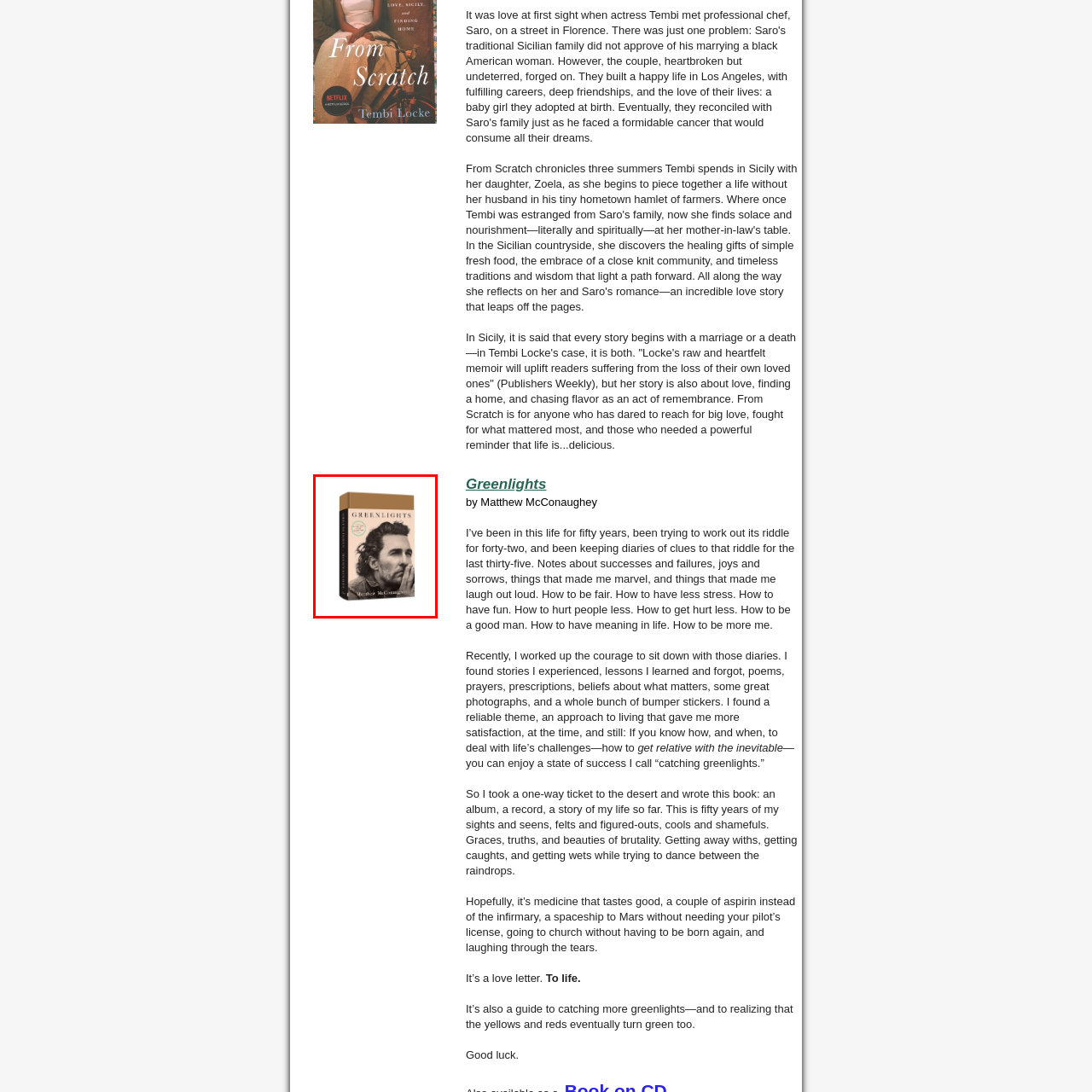Describe the features and objects visible in the red-framed section of the image in detail.

The image features the book "Greenlights" by Matthew McConaughey, showcased in a stylish design. The cover highlights the actor's thoughtful expression, with a warm beige background that complements the earthy tones of the packaging. Prominently displayed at the top is the title "Greenlights" in elegant font, suggesting a reflective exploration of life's journey. A green circle sticker affixed to the cover indicates that it has received notable acclaim, possibly hinting at a bestseller status or special edition. This memoir promises insights from McConaughey's life experiences, emphasizing themes of success, personal growth, and the pursuit of happiness, appealing to readers seeking motivation and inspiration in their own lives.